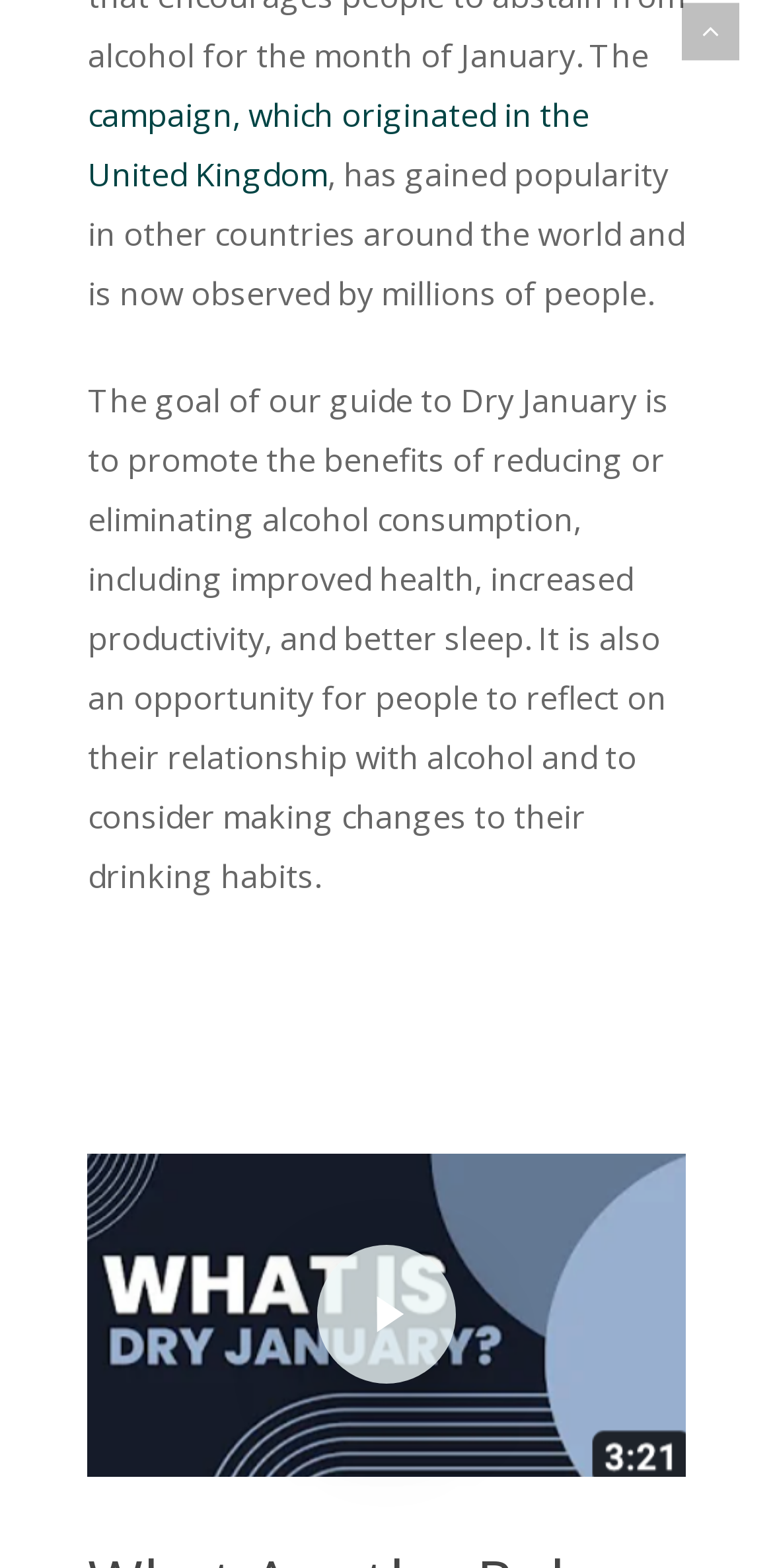Provide your answer in a single word or phrase: 
What is the purpose of this guide?

To promote benefits of reducing alcohol consumption